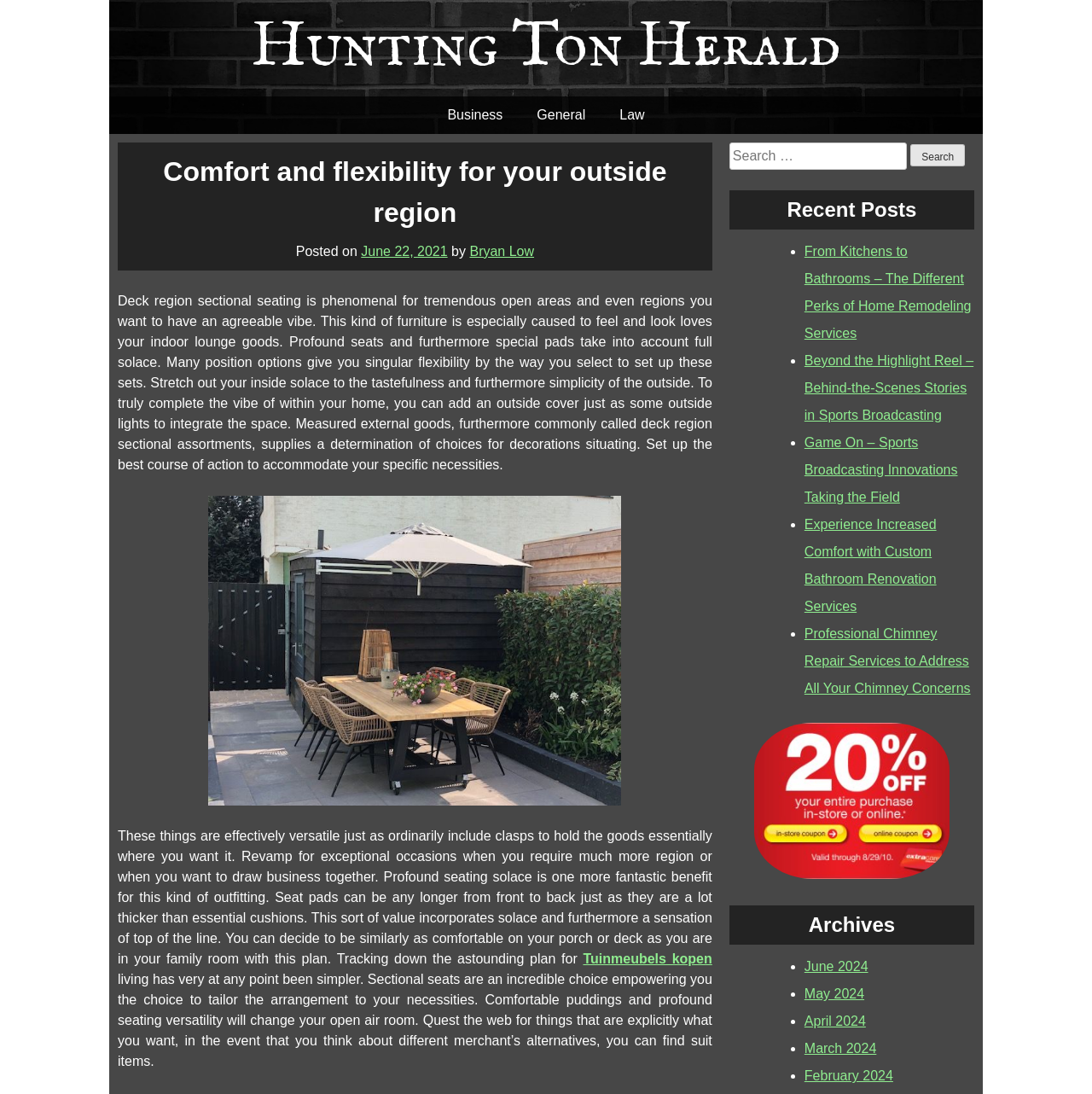Please identify the bounding box coordinates of the clickable area that will fulfill the following instruction: "Click on the 'Tuinmeubels kopen' link". The coordinates should be in the format of four float numbers between 0 and 1, i.e., [left, top, right, bottom].

[0.534, 0.869, 0.652, 0.883]